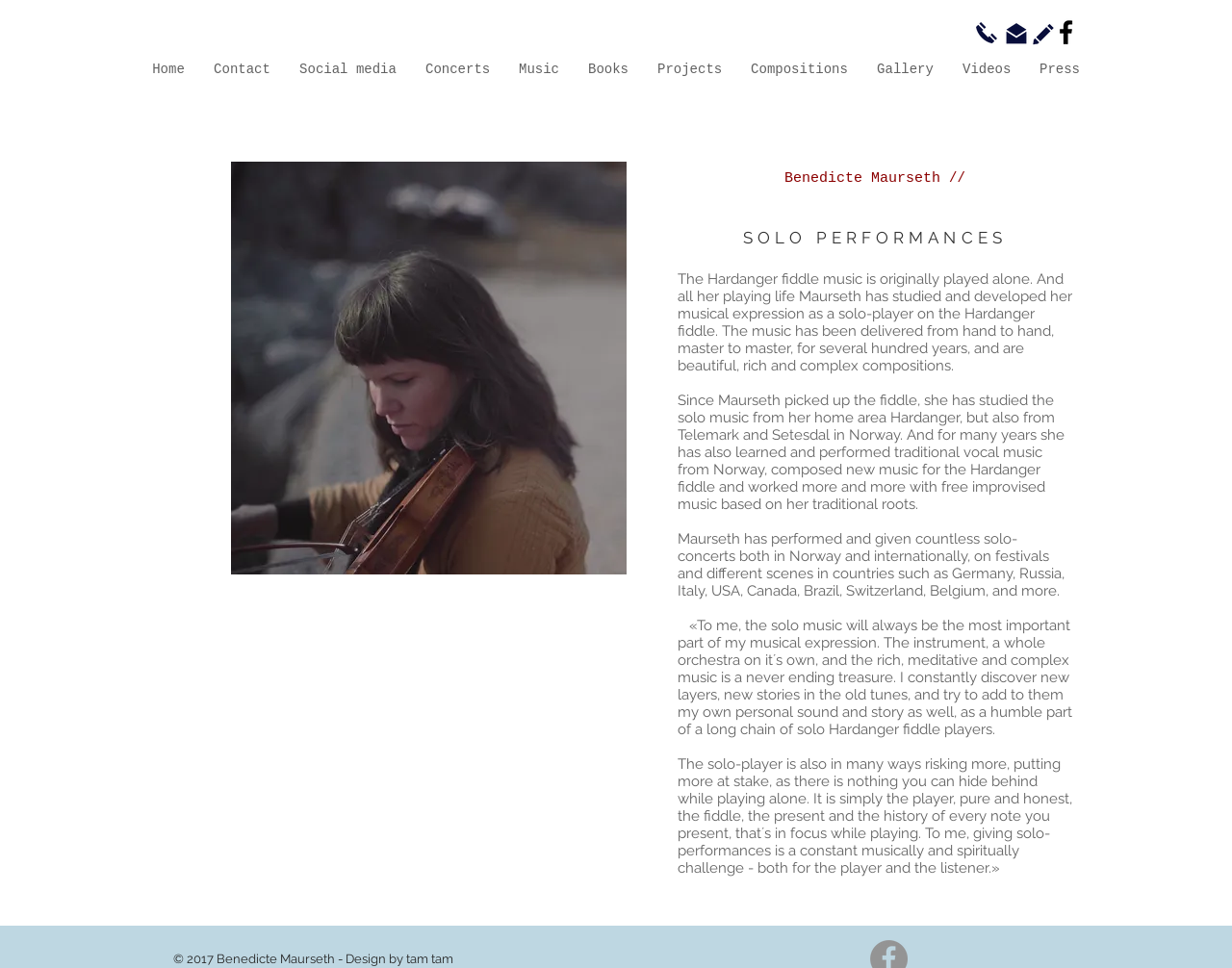Using the image as a reference, answer the following question in as much detail as possible:
What is the focus of Benedicte Maurseth's musical expression?

As stated in the webpage content, 'To me, the solo music will always be the most important part of my musical expression.' This indicates that the focus of Benedicte Maurseth's musical expression is solo music.